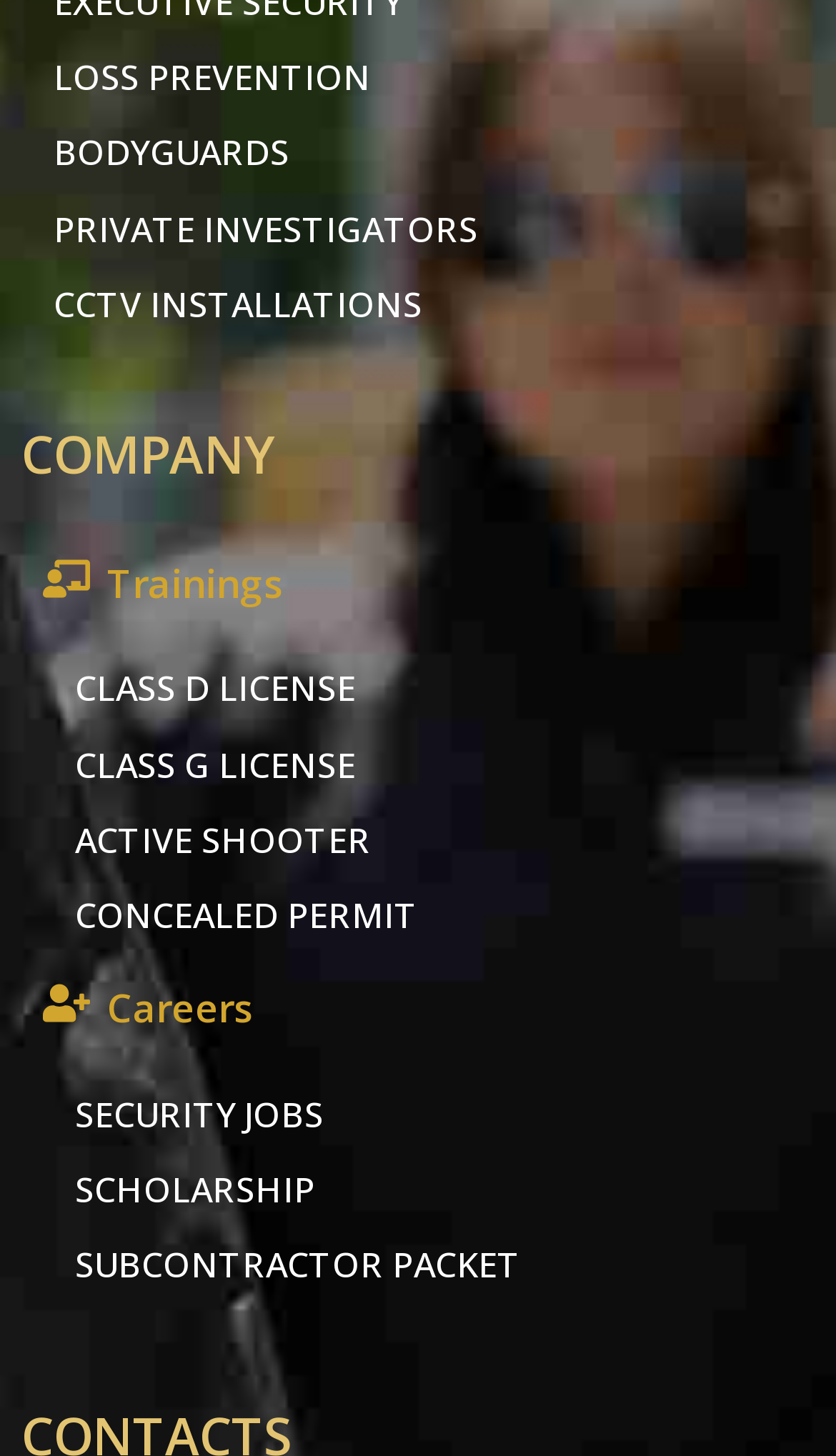Please mark the bounding box coordinates of the area that should be clicked to carry out the instruction: "View TRAININGS".

[0.128, 0.385, 0.949, 0.417]